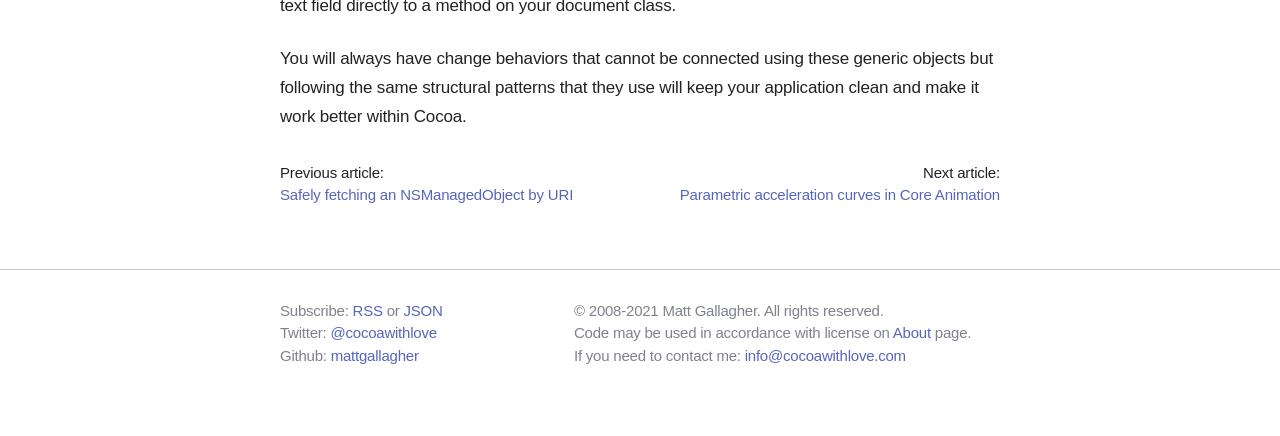Locate the bounding box coordinates of the clickable region necessary to complete the following instruction: "Subscribe to RSS". Provide the coordinates in the format of four float numbers between 0 and 1, i.e., [left, top, right, bottom].

[0.275, 0.692, 0.299, 0.731]